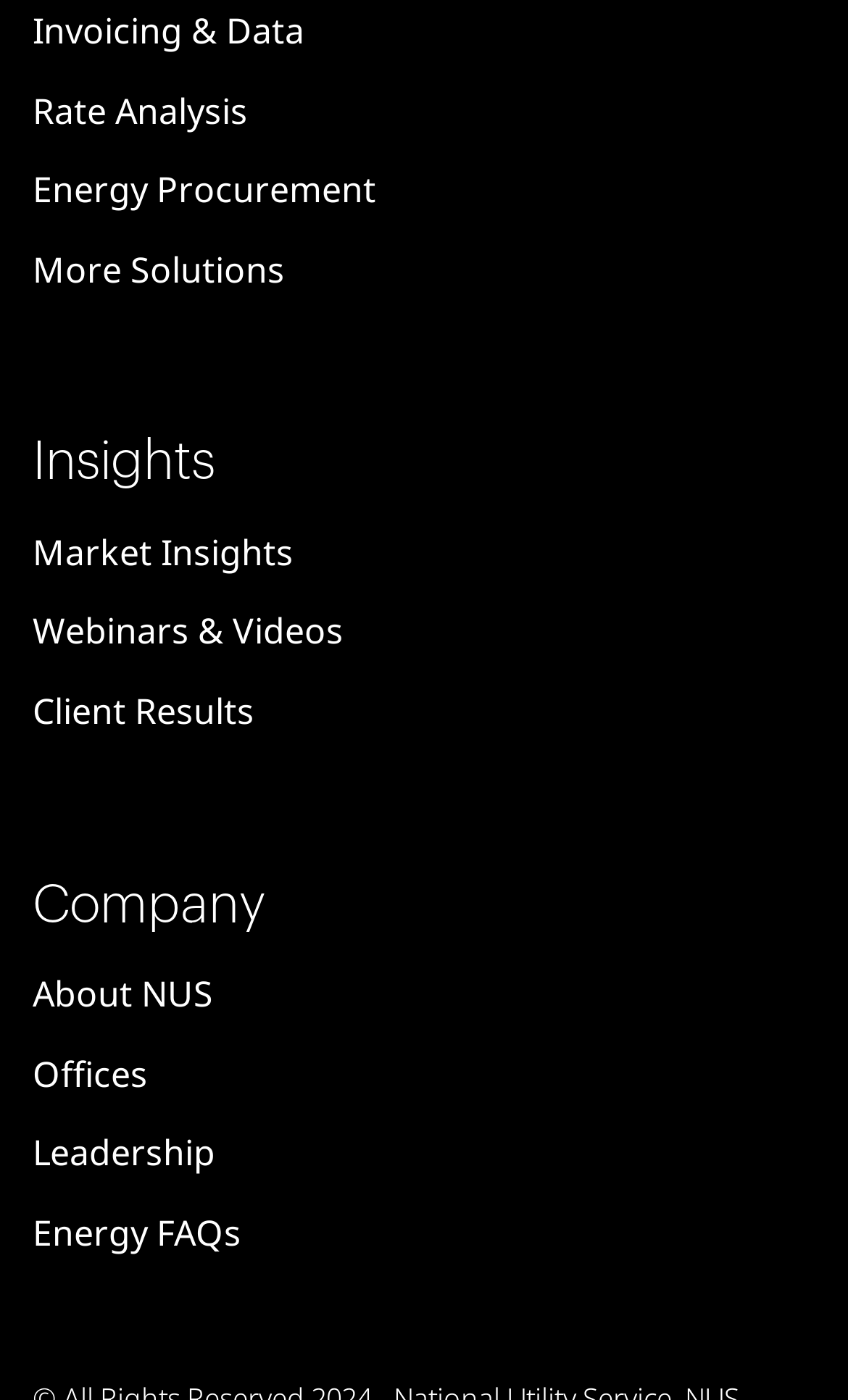What is the second link under 'Solutions'?
Look at the screenshot and respond with one word or a short phrase.

Energy Procurement